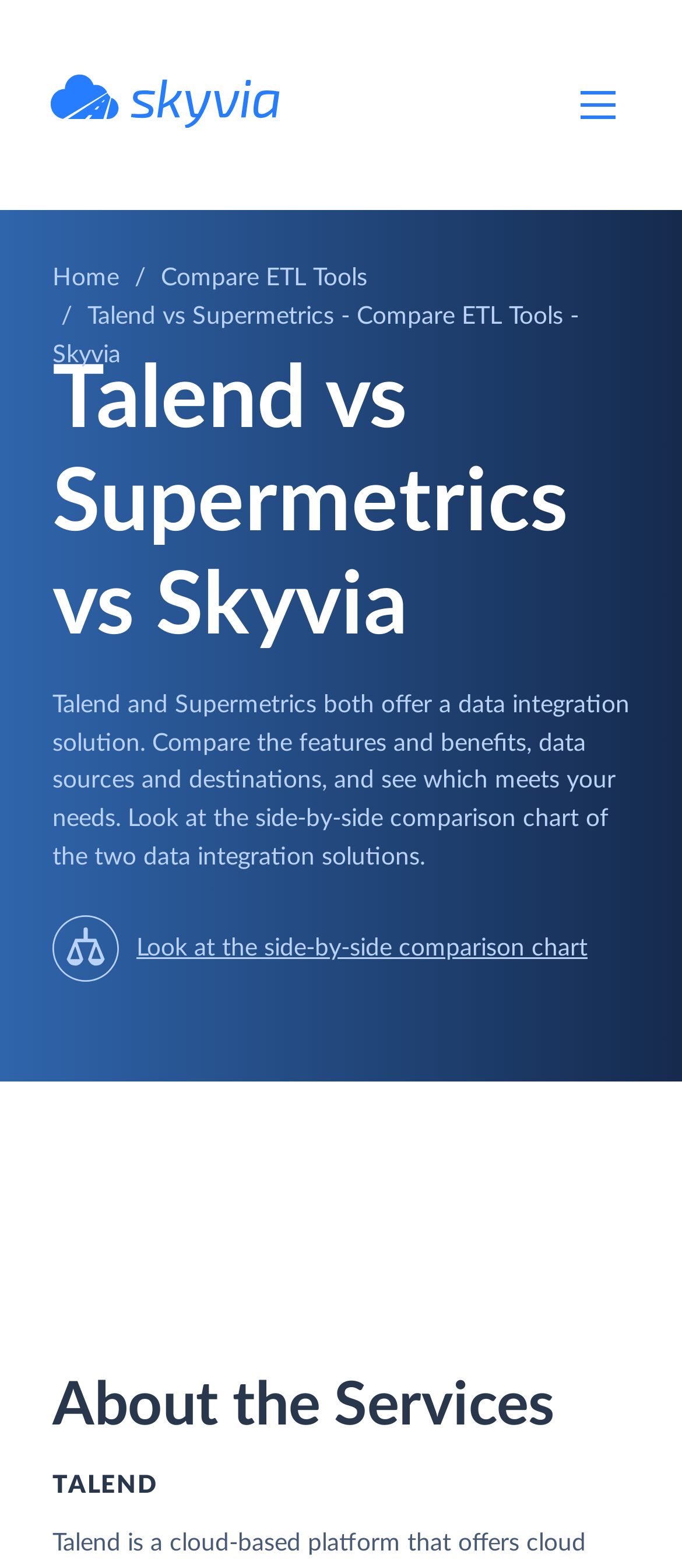Provide a single word or phrase to answer the given question: 
What is the topic of the section starting with 'About the Services'?

TALEND